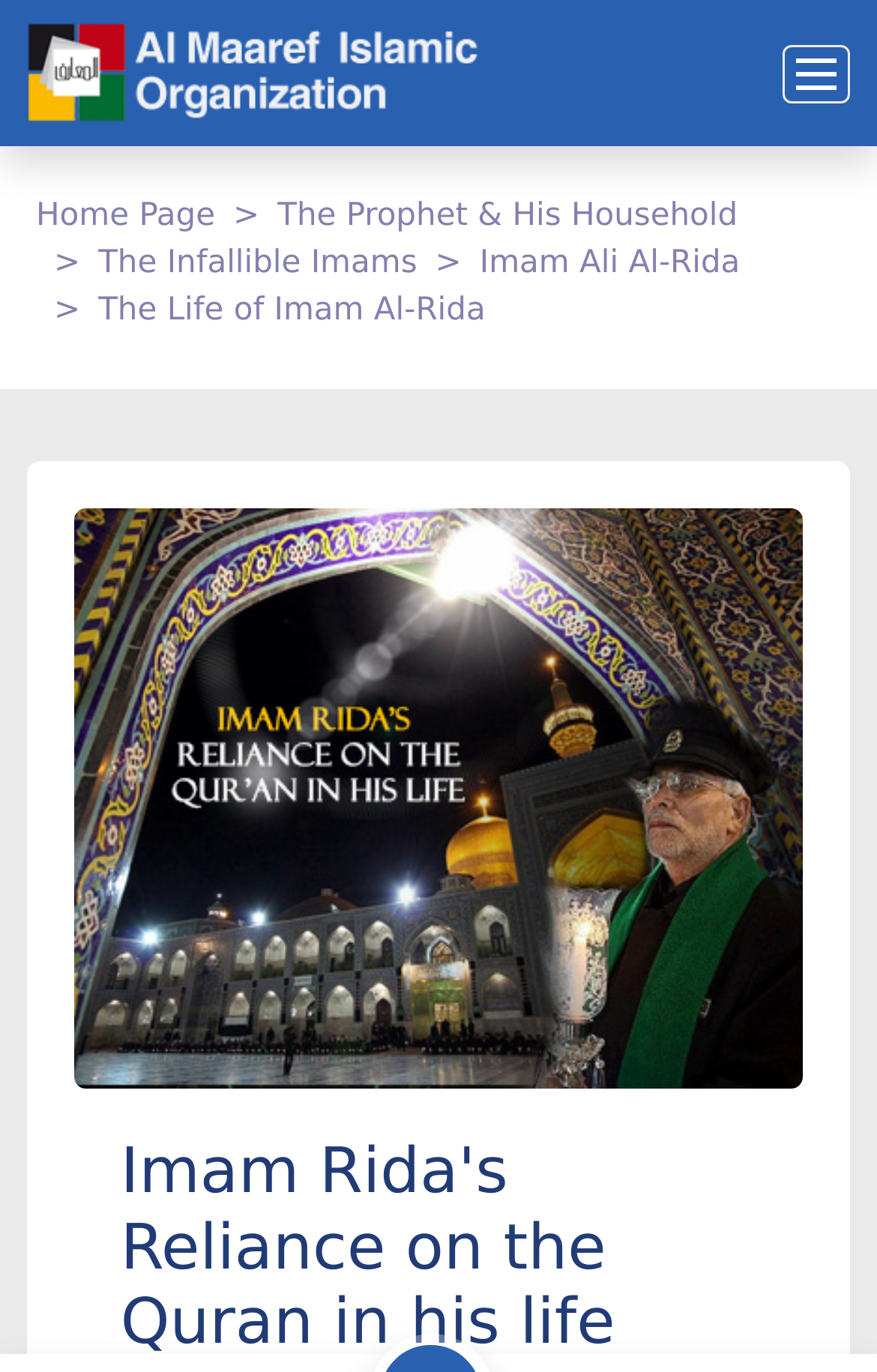Identify the bounding box coordinates of the region I need to click to complete this instruction: "Click on Replacement Windows Cambridgeshire".

None